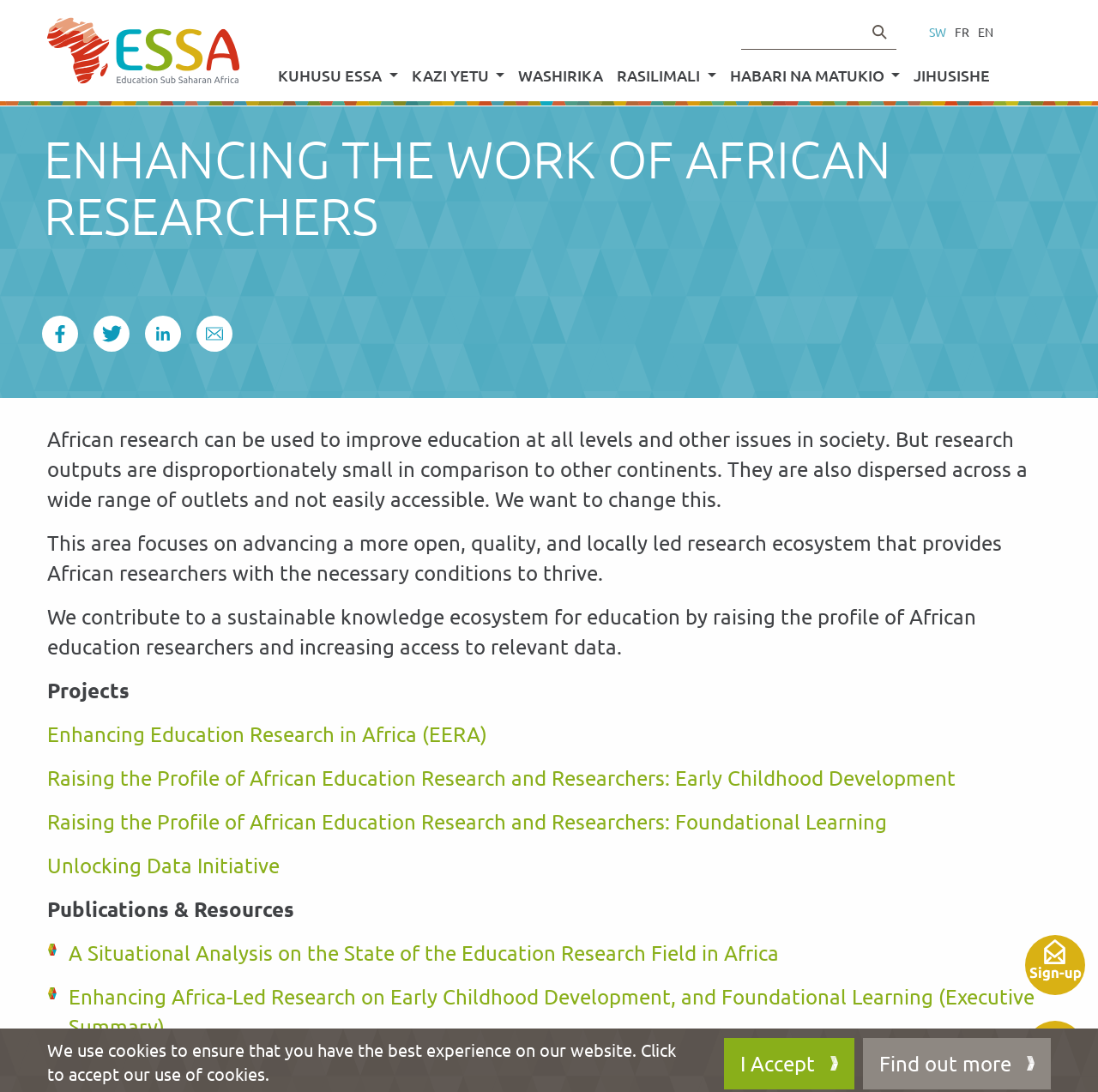Point out the bounding box coordinates of the section to click in order to follow this instruction: "Click the KUHUSU ESSA button".

[0.247, 0.052, 0.368, 0.087]